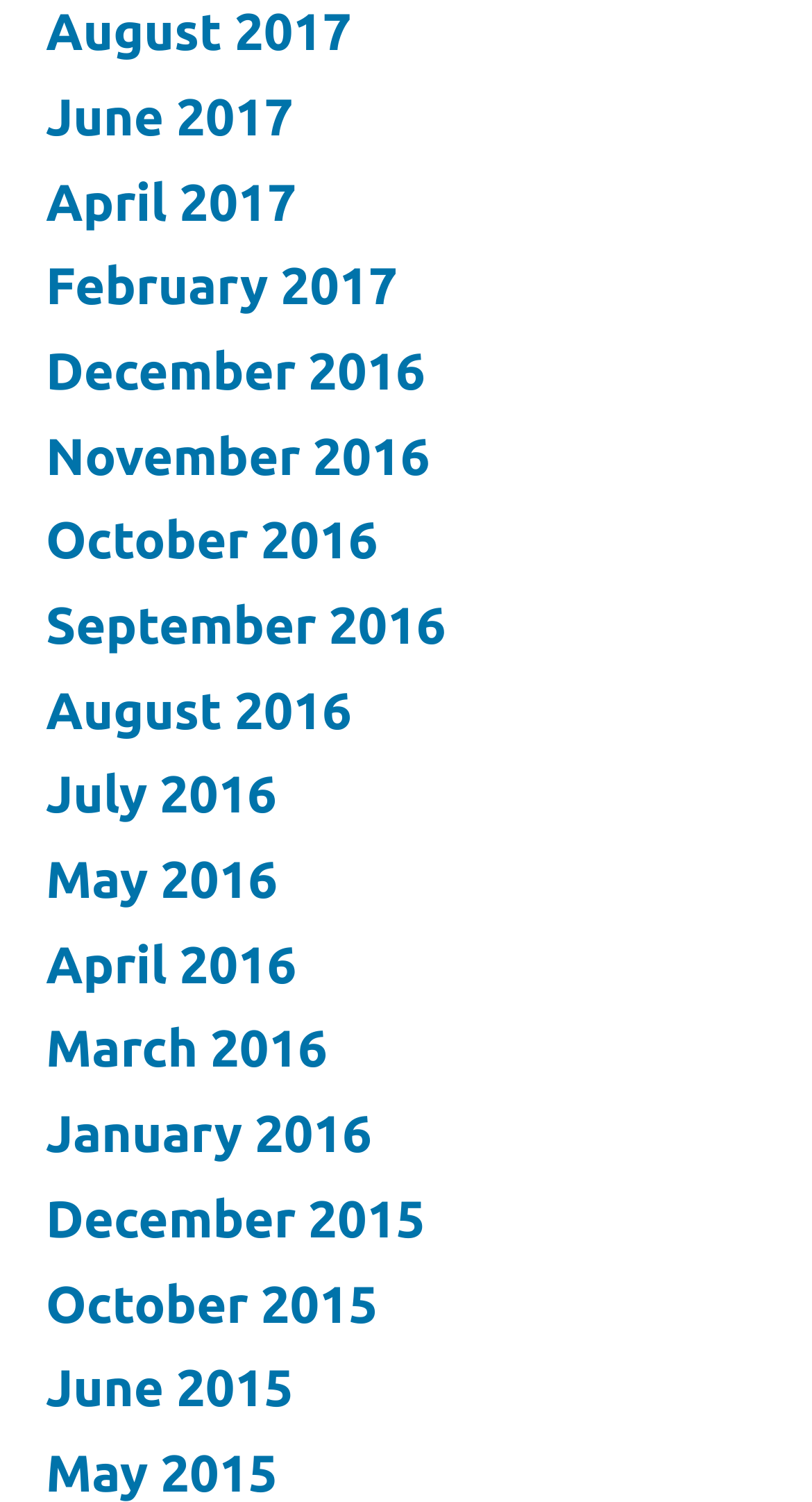Provide a short answer using a single word or phrase for the following question: 
What is the latest month listed on the webpage?

August 2017